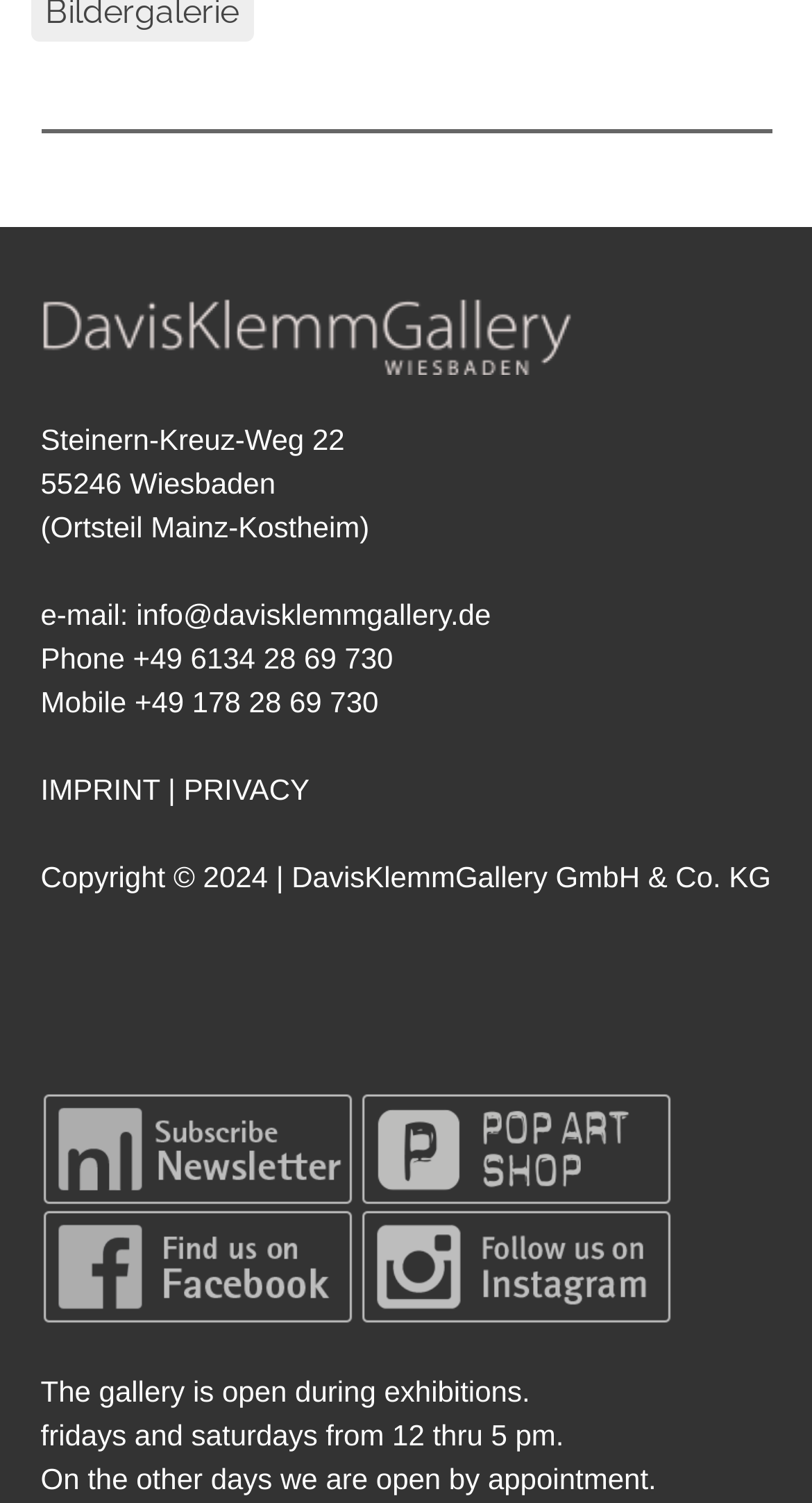Please identify the bounding box coordinates of where to click in order to follow the instruction: "Send an email".

[0.168, 0.397, 0.605, 0.419]